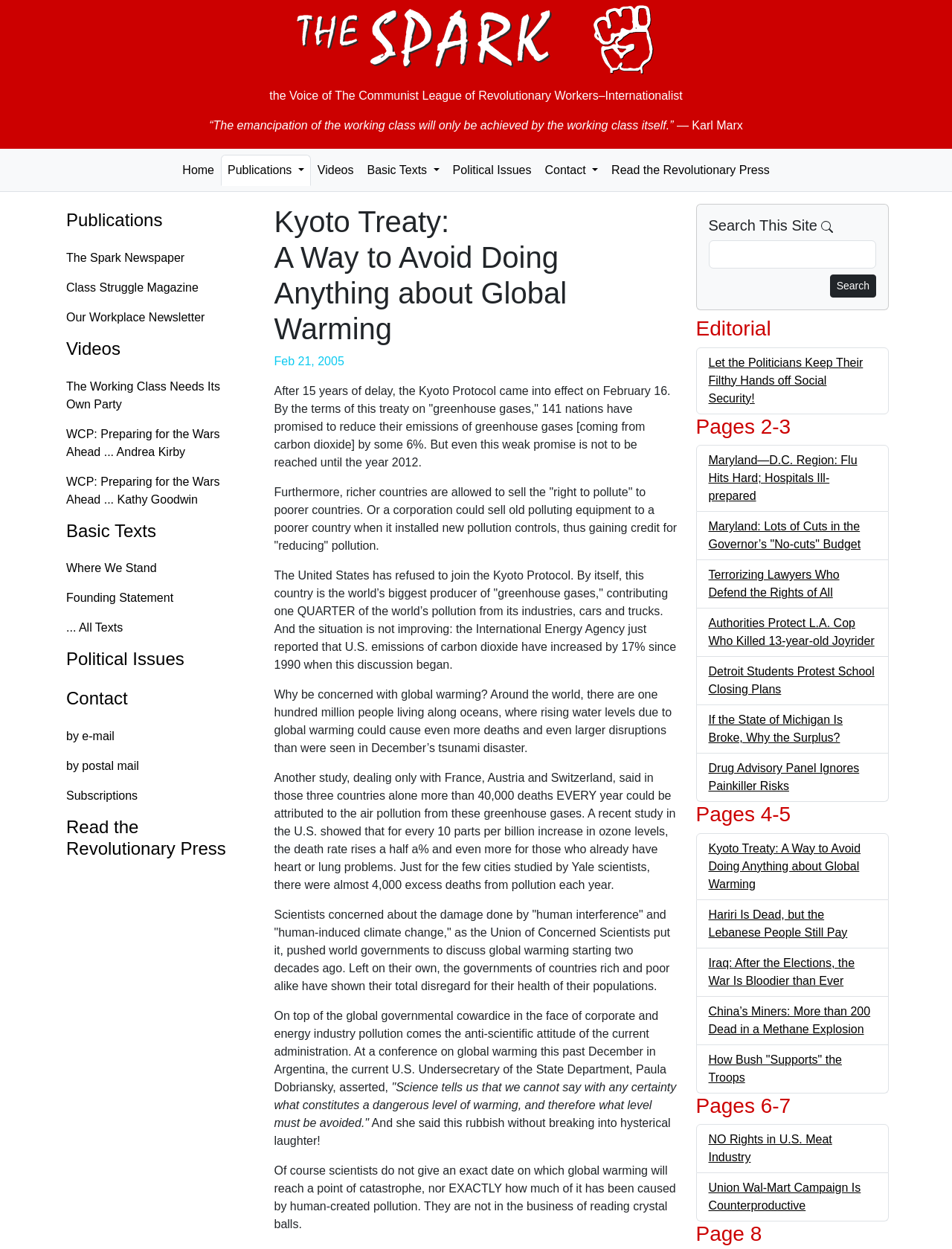Provide a single word or phrase answer to the question: 
What is the name of the publication?

The Spark